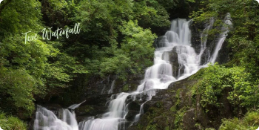Give an elaborate caption for the image.

The image captures the serene beauty of the Torc Waterfall, nestled in the lush greenery of Killarney National Park, Ireland. Cascading waters tumble gracefully over rocky ledges, surrounded by rich foliage that enhances the vibrant, natural landscape. The gentle flow creates a calming atmosphere, inviting visitors to immerse themselves in the serene environment. The image is part of a feature on breathtaking coastal walks in Dublin, highlighting the natural wonders of Ireland, including this iconic waterfall. Enjoy a journey through Killarney’s enchanting trails that lead to this picturesque spot, combining the myth and magic of the countryside.